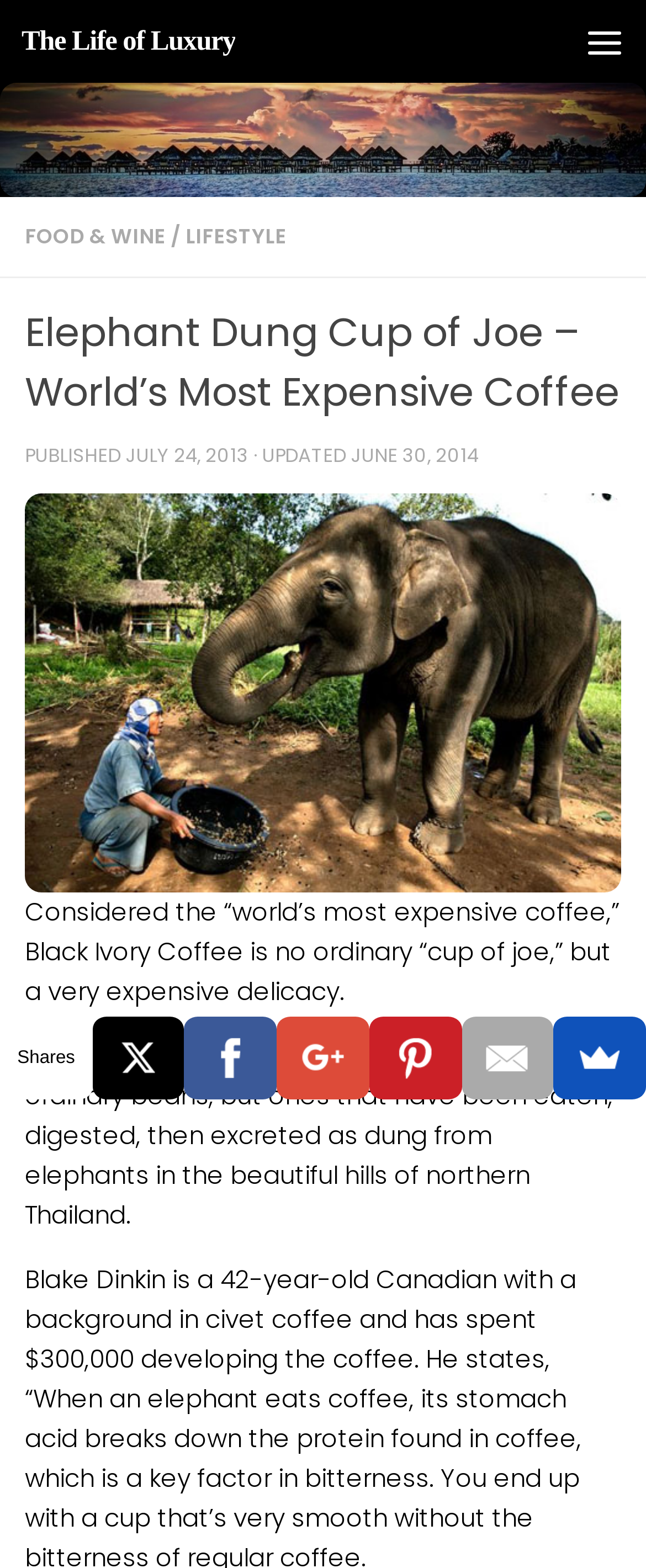Provide a thorough description of this webpage.

This webpage is about Black Ivory Coffee, the world's most expensive coffee. At the top left, there is a link to skip to the content. Next to it, there is a link to "The Life of Luxury". On the top right, there is a button labeled "Menu". Below the menu button, there is a horizontal navigation bar with links to "FOOD & WINE" and "LIFESTYLE".

The main content of the webpage is about Elephant Dung Cup of Joe, which is the world's most expensive coffee. The article's title is "Elephant Dung Cup of Joe – World’s Most Expensive Coffee". Below the title, there is information about the publication date, July 24, 2013, and an update date, June 30, 2014.

There is a large image of Black Ivory Coffee below the publication information. The image takes up most of the width of the webpage. Below the image, there are two paragraphs of text describing Black Ivory Coffee. The first paragraph explains that it is a very expensive delicacy, and the second paragraph describes how the coffee beans are processed through elephants in northern Thailand.

At the bottom of the webpage, there are social media links and share buttons, including Facebook, Google+, Pinterest, Email, and SumoMe. Each link has a corresponding image next to it.